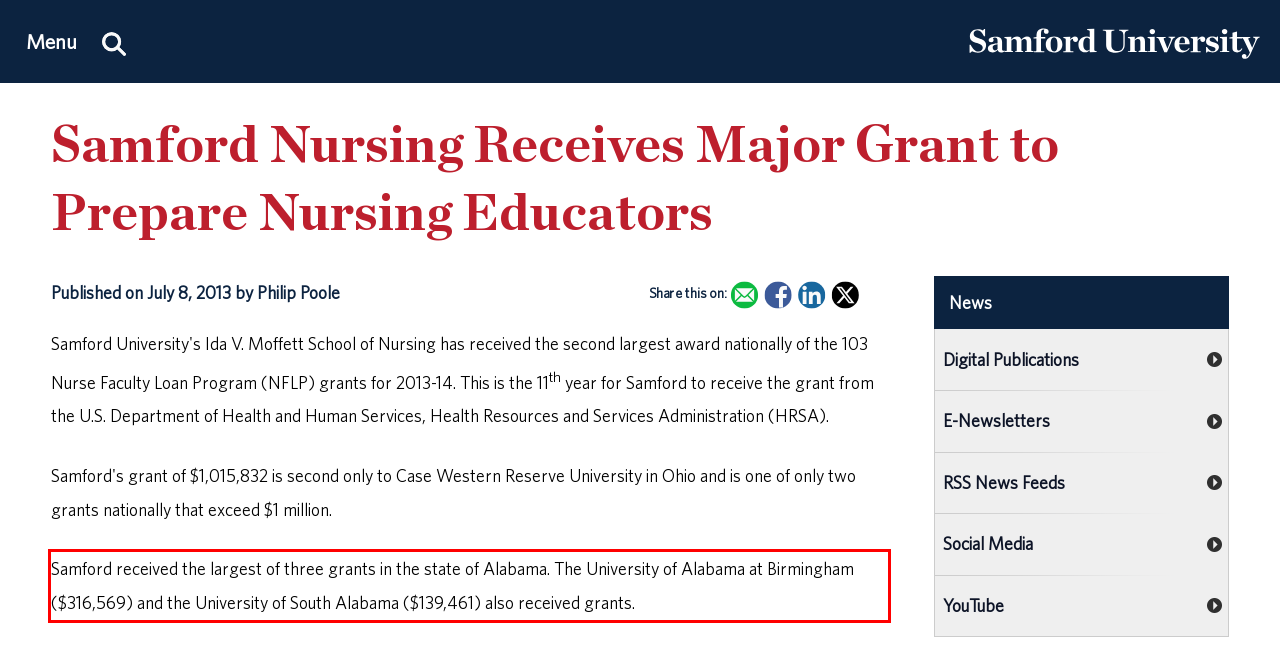Observe the screenshot of the webpage that includes a red rectangle bounding box. Conduct OCR on the content inside this red bounding box and generate the text.

Samford received the largest of three grants in the state of Alabama. The University of Alabama at Birmingham ($316,569) and the University of South Alabama ($139,461) also received grants.